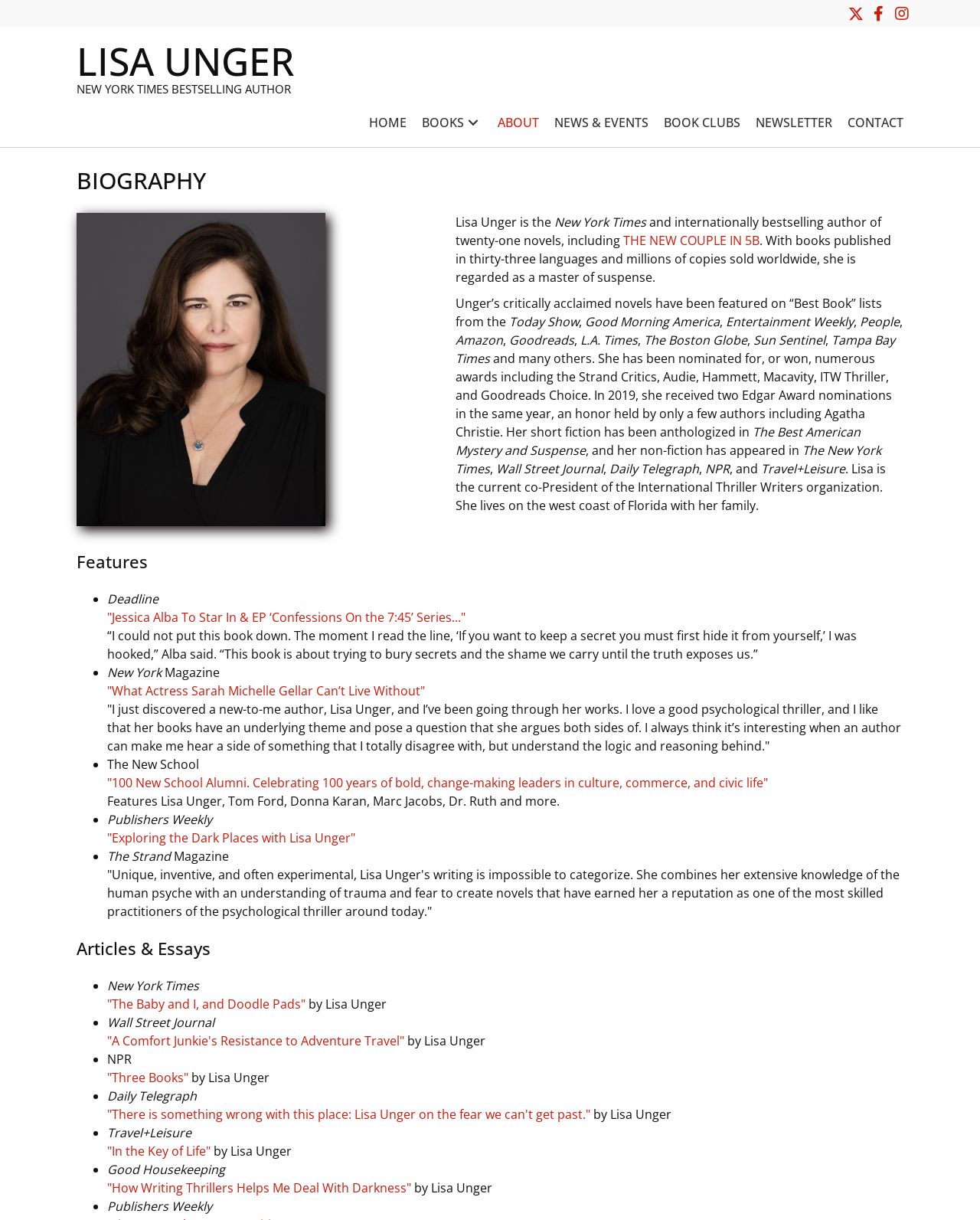Locate the bounding box coordinates of the area to click to fulfill this instruction: "Read the biography of Lisa Unger". The bounding box should be presented as four float numbers between 0 and 1, in the order [left, top, right, bottom].

[0.078, 0.133, 0.922, 0.162]